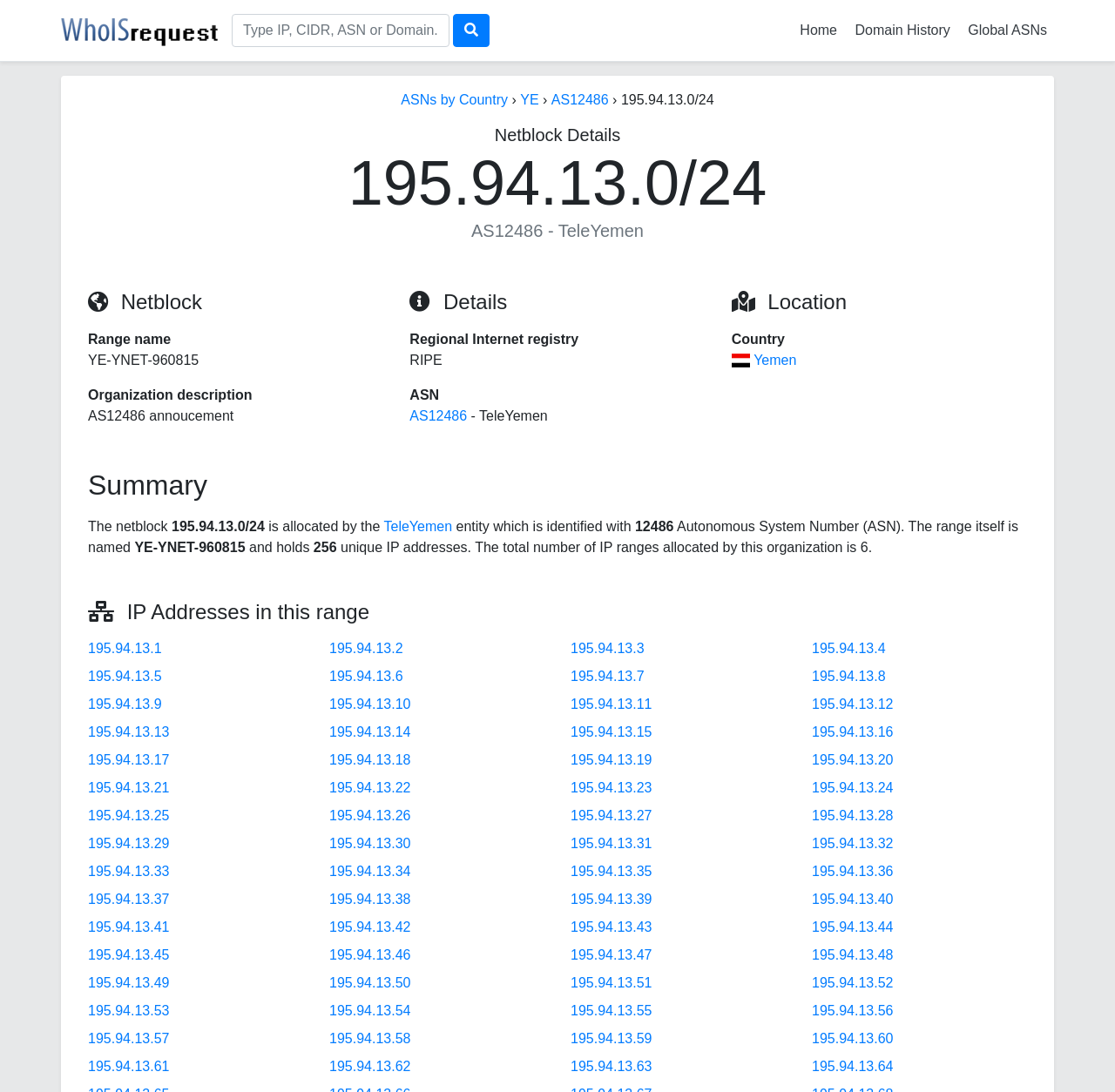Can you give a detailed response to the following question using the information from the image? Who is the Autonomous System Number (ASN) holder?

The ASN holder can be found in the text 'AS12486 - TeleYemen' which is located below the netblock range heading. This indicates that the Autonomous System Number 12486 is held by TeleYemen.